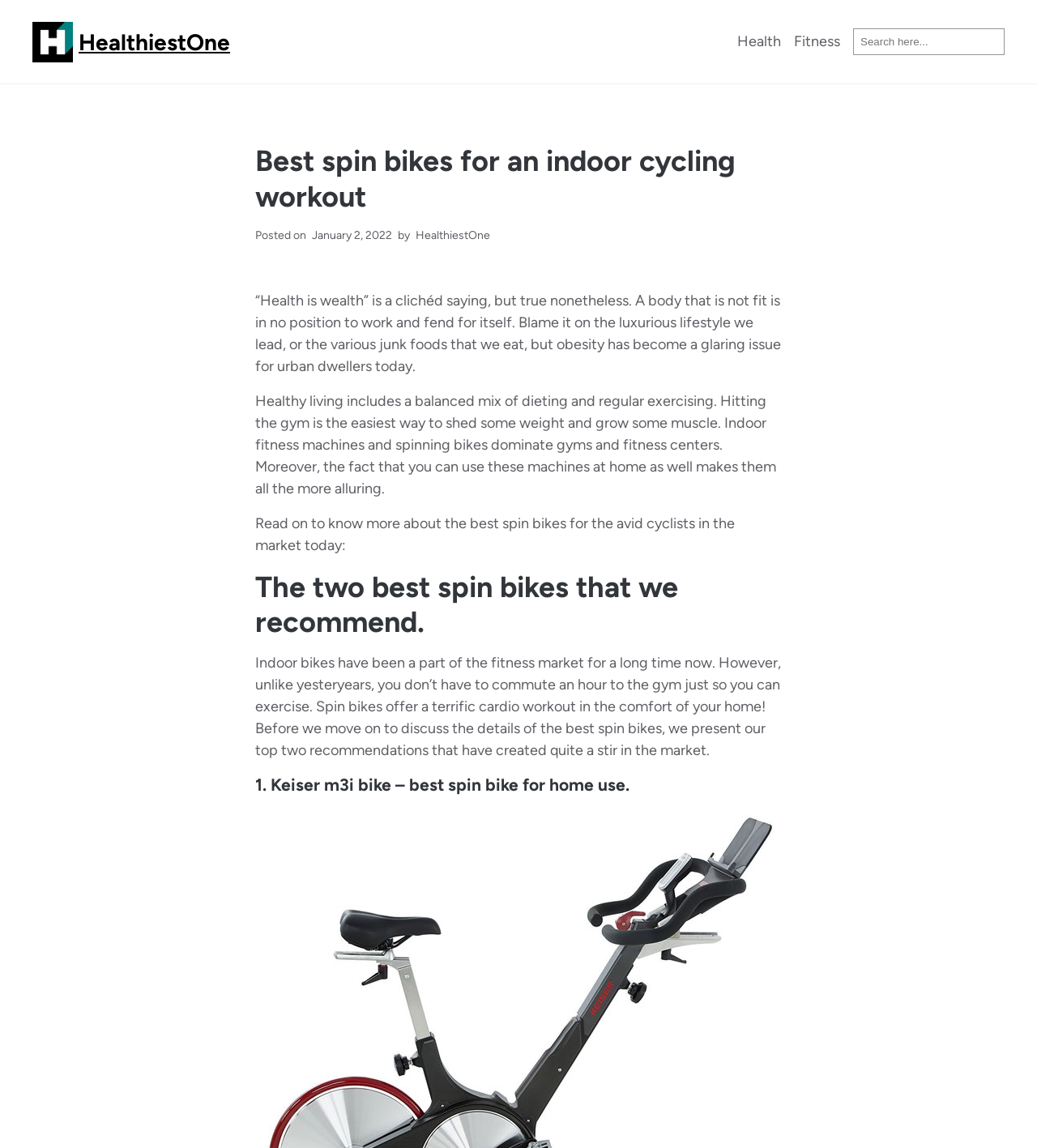What is the date of the article?
We need a detailed and meticulous answer to the question.

I determined the date of the article by looking at the time element, which contains a static text element with the text 'January 2, 2022'.